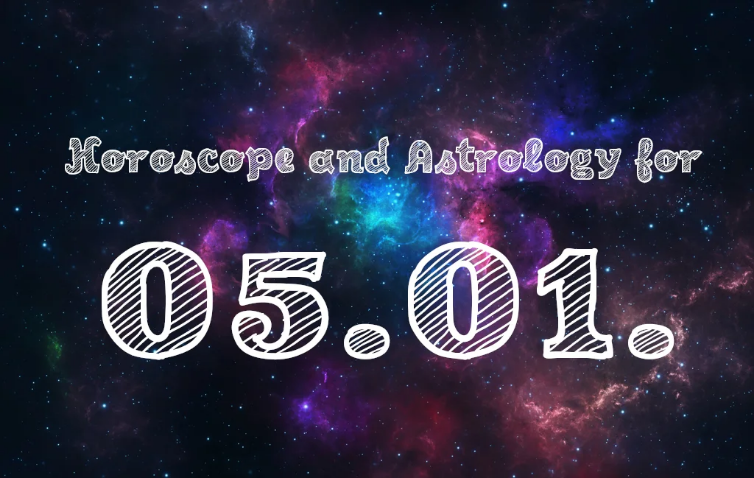What is the font style of the central text? Refer to the image and provide a one-word or short phrase answer.

Elegant, slightly ornate